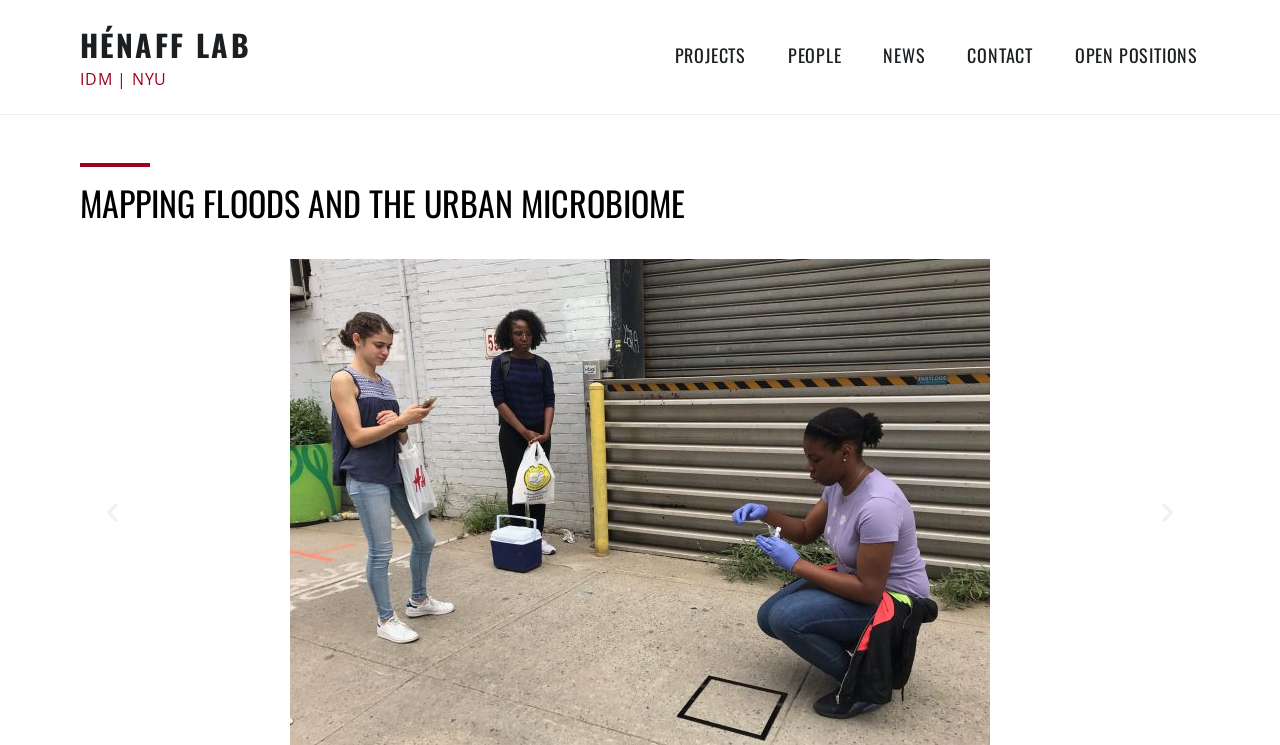What is the main topic of the webpage?
Look at the image and respond with a one-word or short-phrase answer.

Mapping Floods and the Urban Microbiome